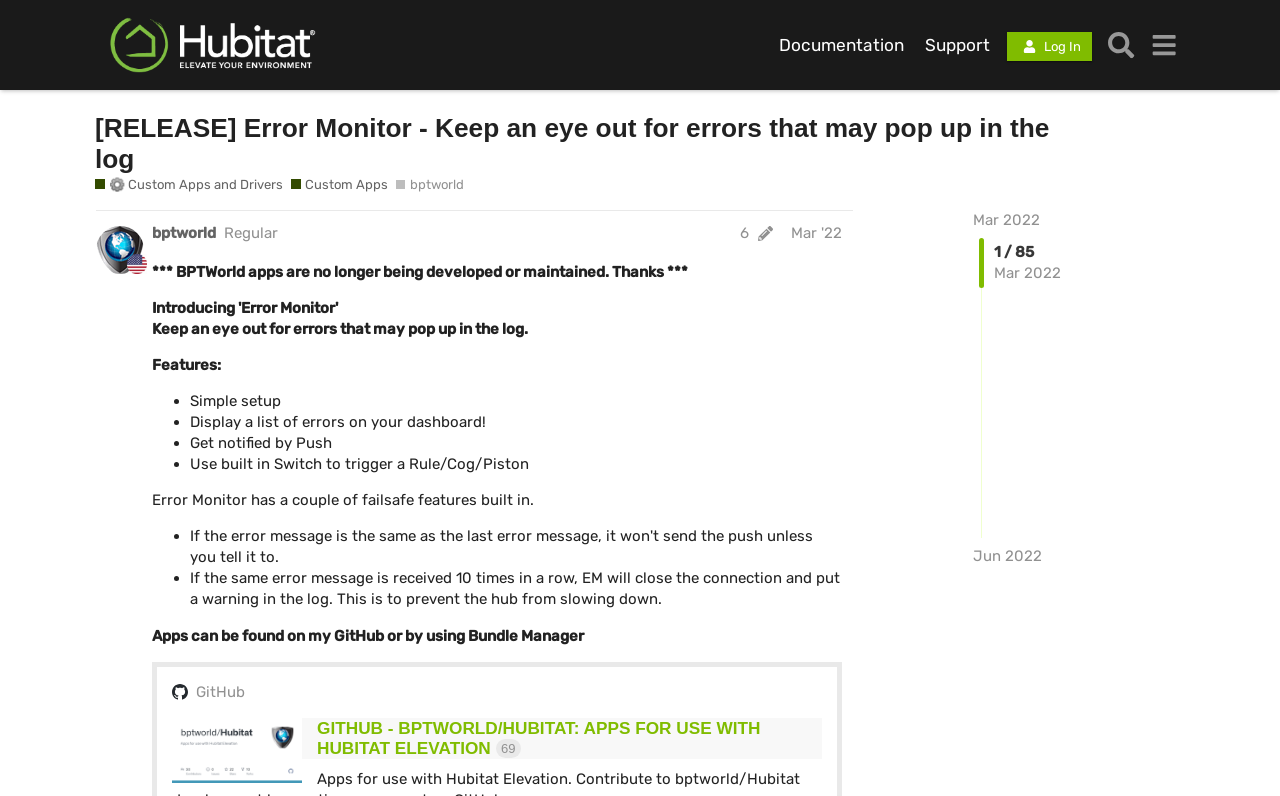Locate the bounding box coordinates of the clickable region necessary to complete the following instruction: "Click the Log In button". Provide the coordinates in the format of four float numbers between 0 and 1, i.e., [left, top, right, bottom].

[0.787, 0.04, 0.853, 0.077]